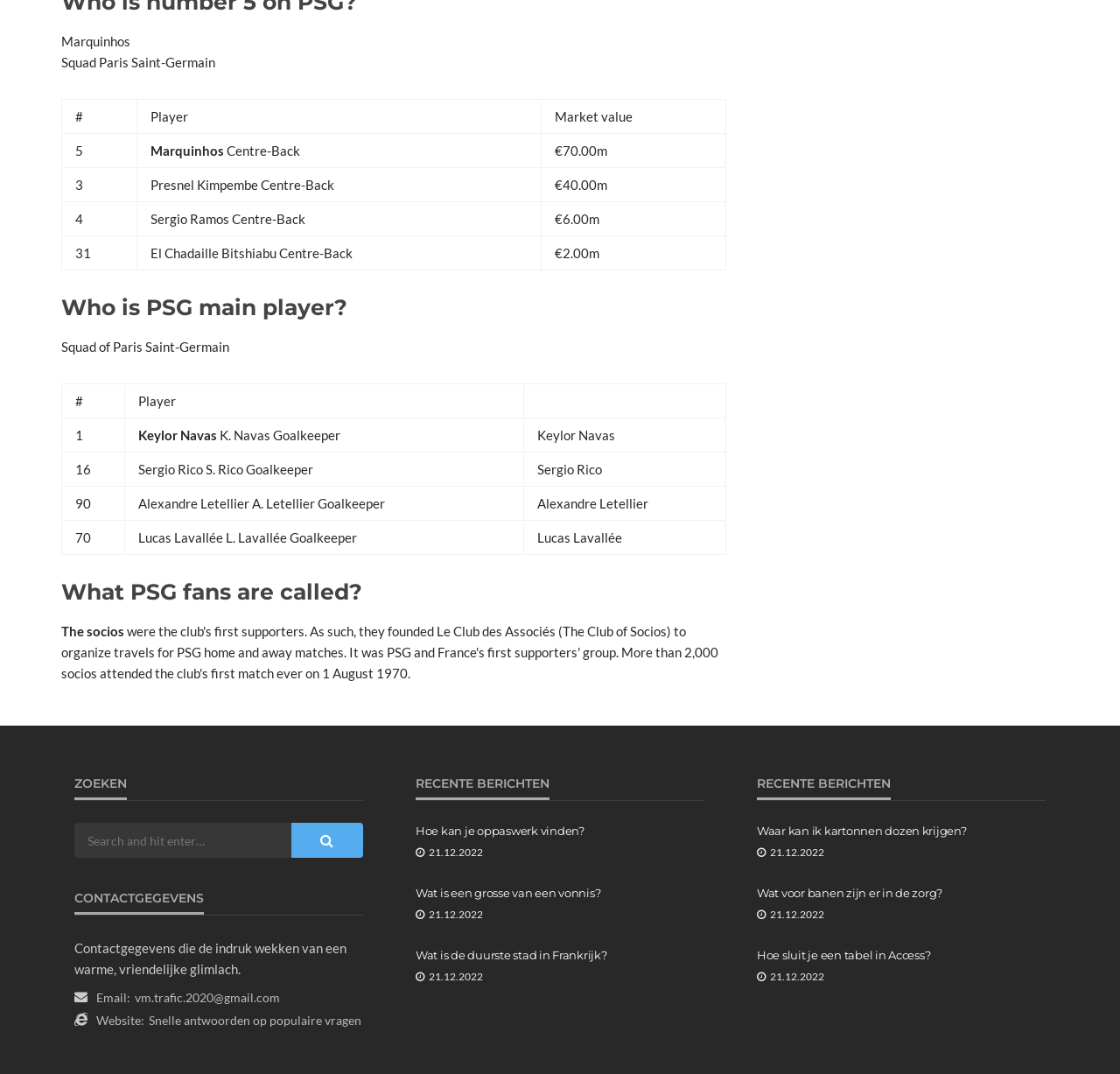Please determine the bounding box coordinates of the element's region to click in order to carry out the following instruction: "View the squad of Paris Saint-Germain". The coordinates should be four float numbers between 0 and 1, i.e., [left, top, right, bottom].

[0.055, 0.315, 0.205, 0.33]